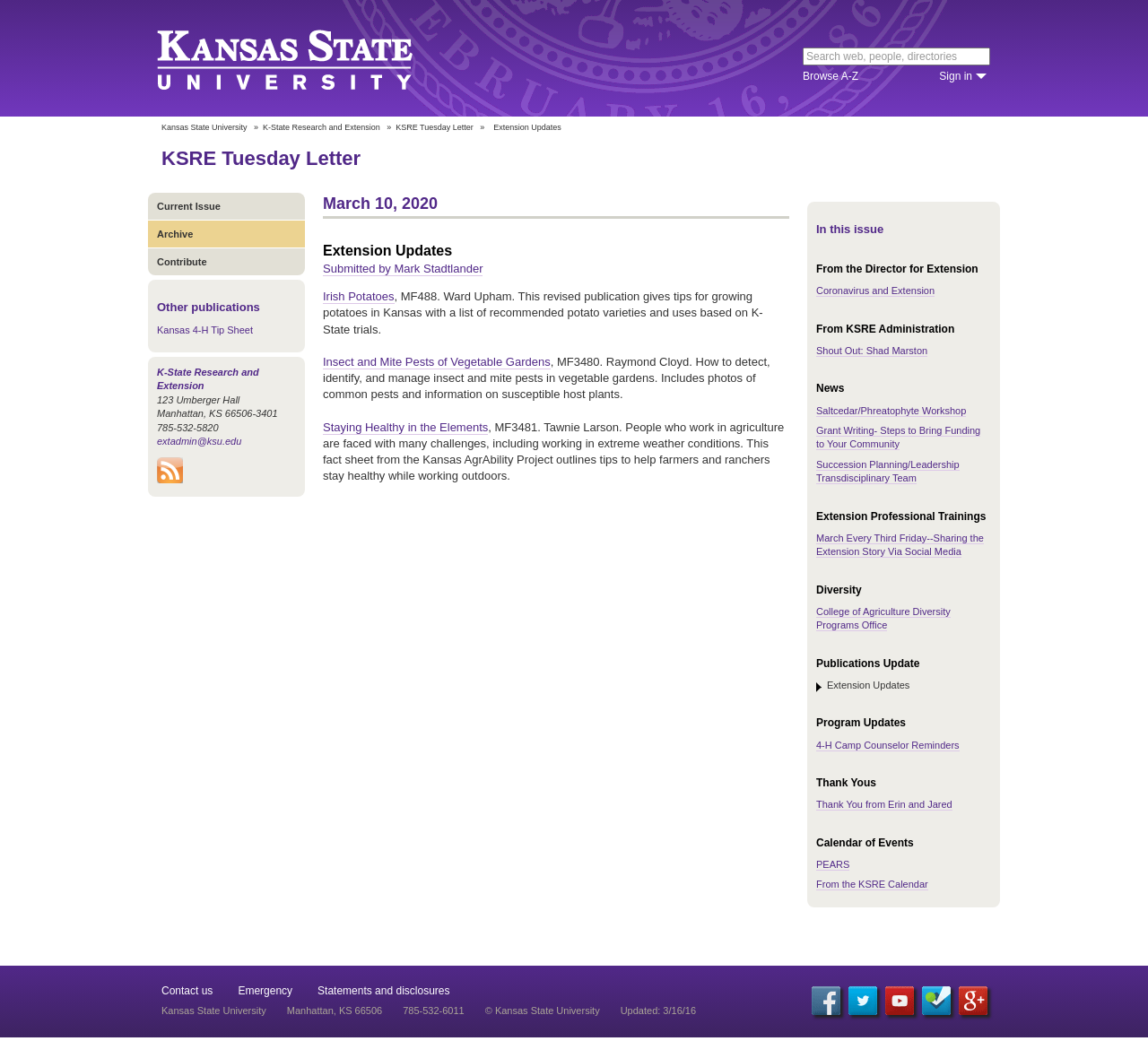Please find the bounding box coordinates of the section that needs to be clicked to achieve this instruction: "Sign in".

[0.818, 0.066, 0.859, 0.081]